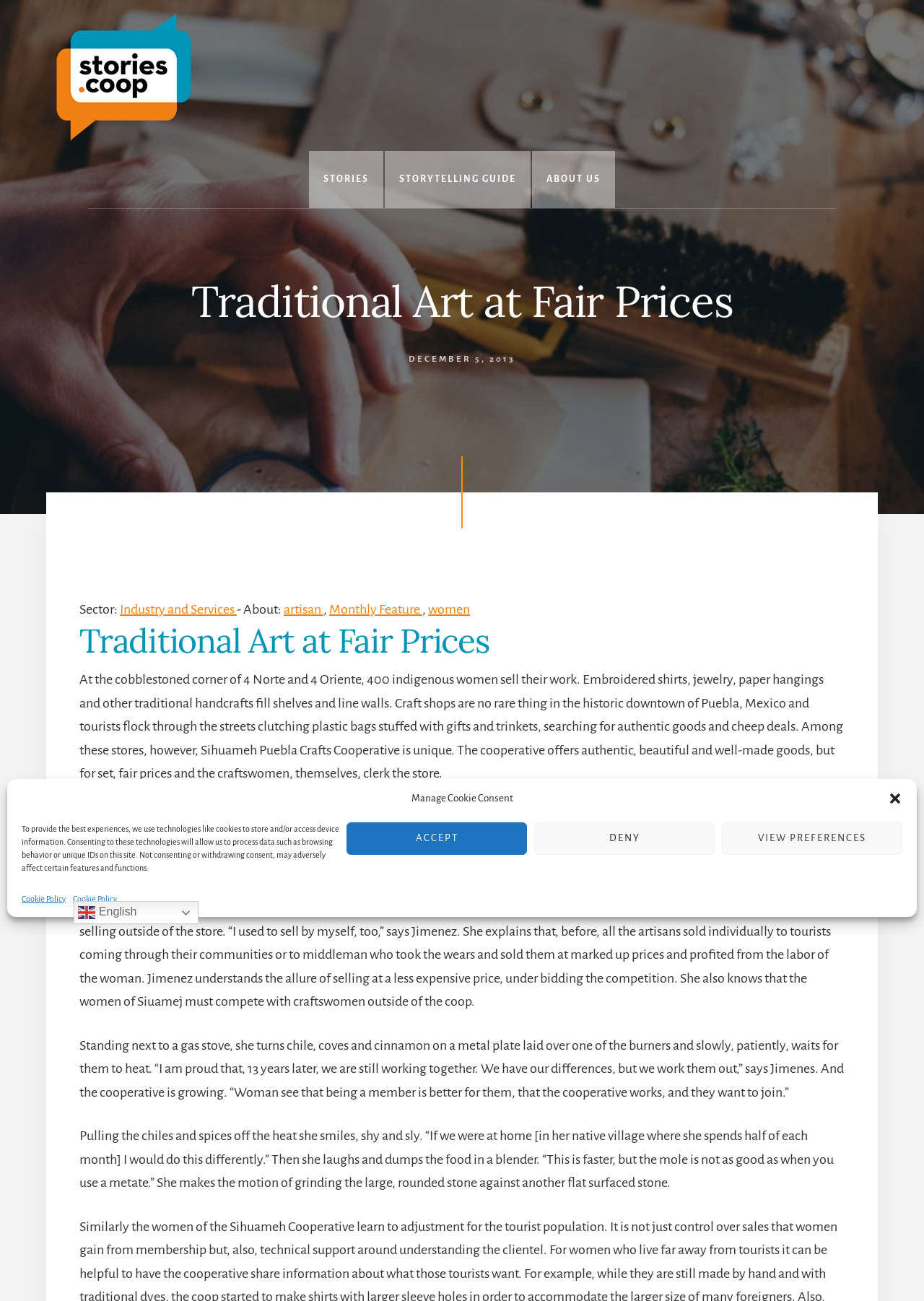Find the bounding box of the UI element described as follows: "Industry and Services".

[0.13, 0.463, 0.256, 0.474]